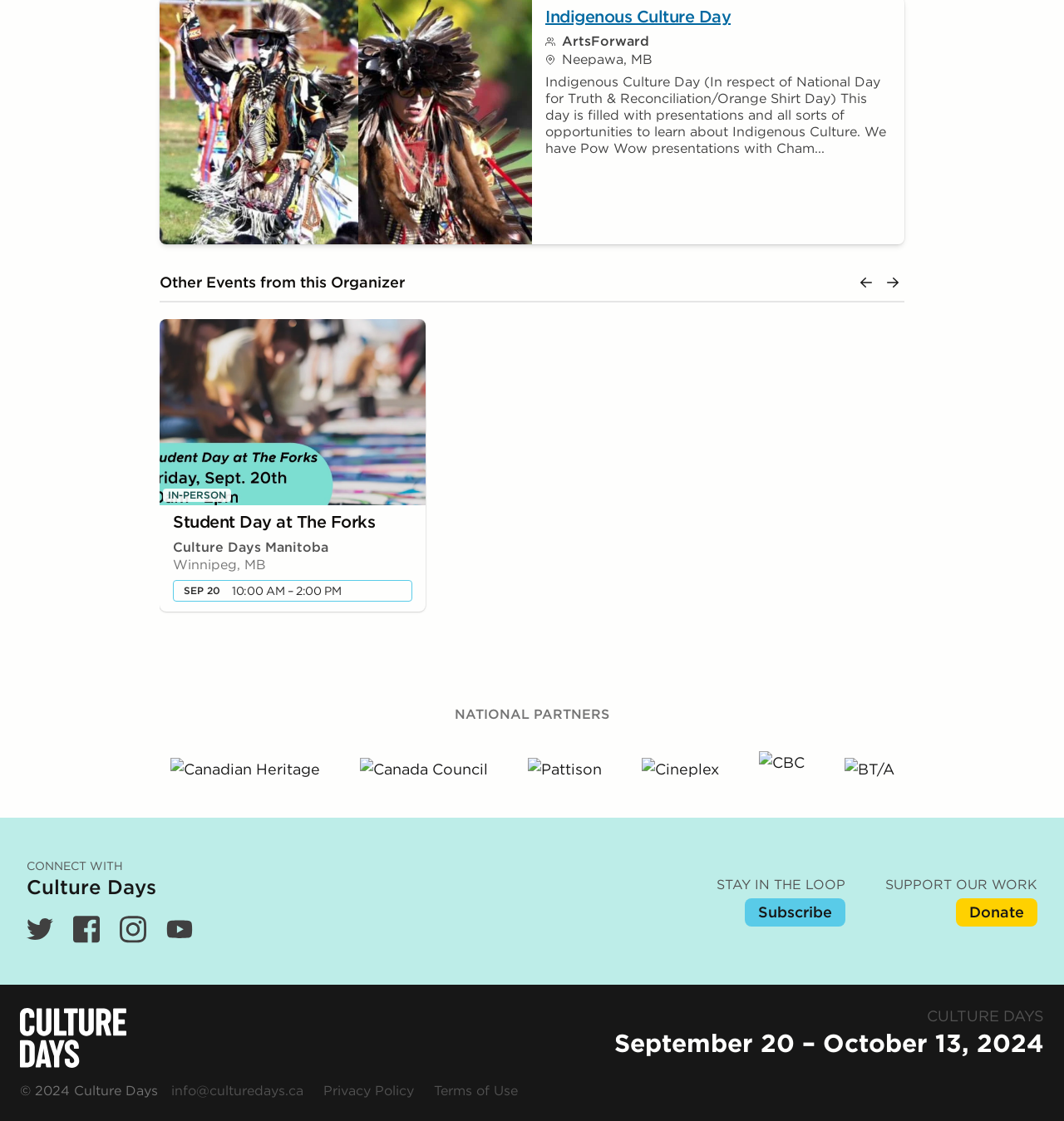Please determine the bounding box coordinates of the section I need to click to accomplish this instruction: "Subscribe to Culture Days newsletter".

[0.7, 0.802, 0.795, 0.827]